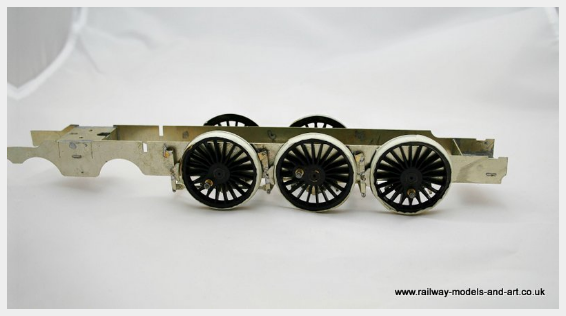Provide your answer in one word or a succinct phrase for the question: 
What is the purpose of the mechanical components?

Train operations